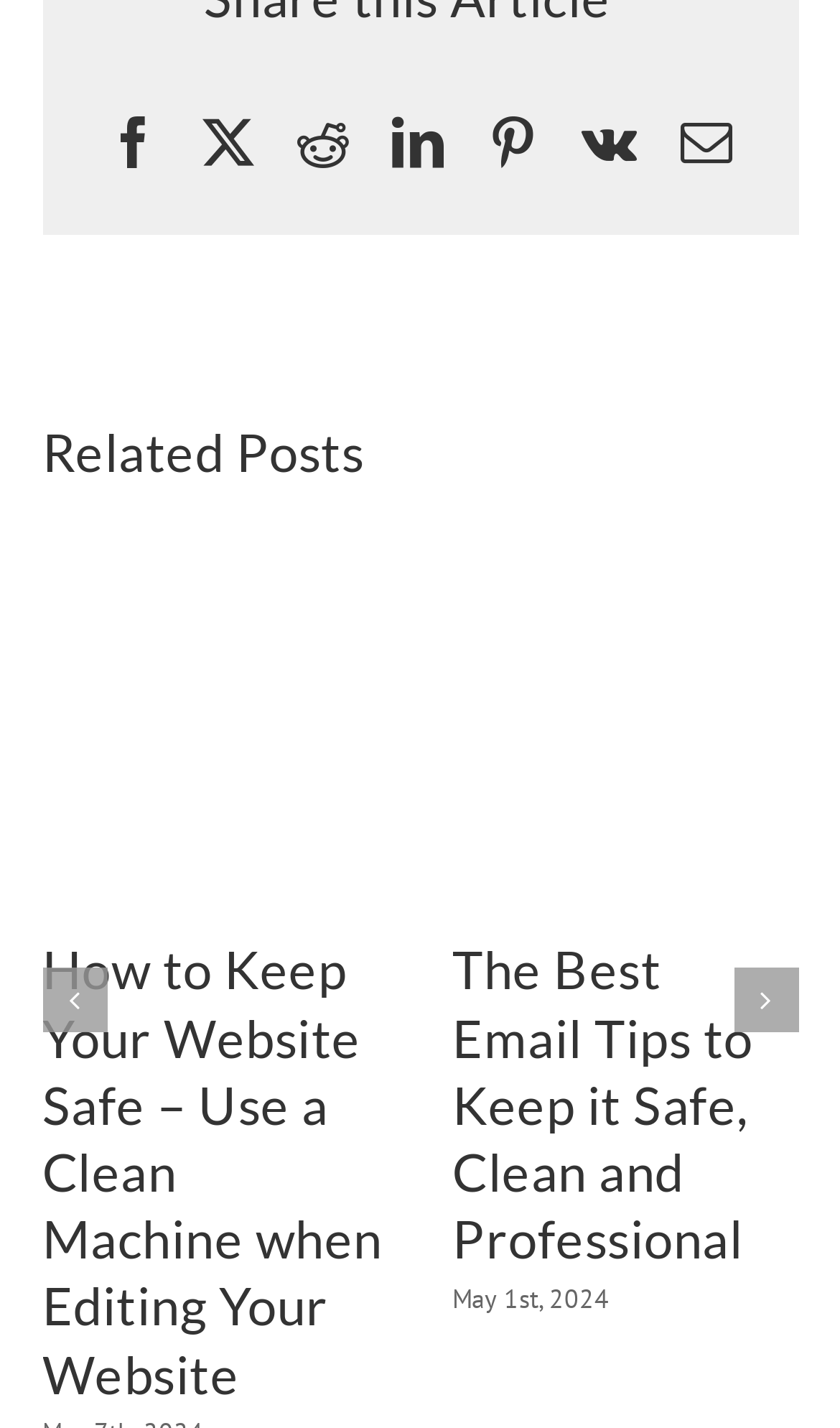Locate the bounding box coordinates of the element to click to perform the following action: 'Click on Facebook'. The coordinates should be given as four float values between 0 and 1, in the form of [left, top, right, bottom].

[0.103, 0.07, 0.215, 0.133]